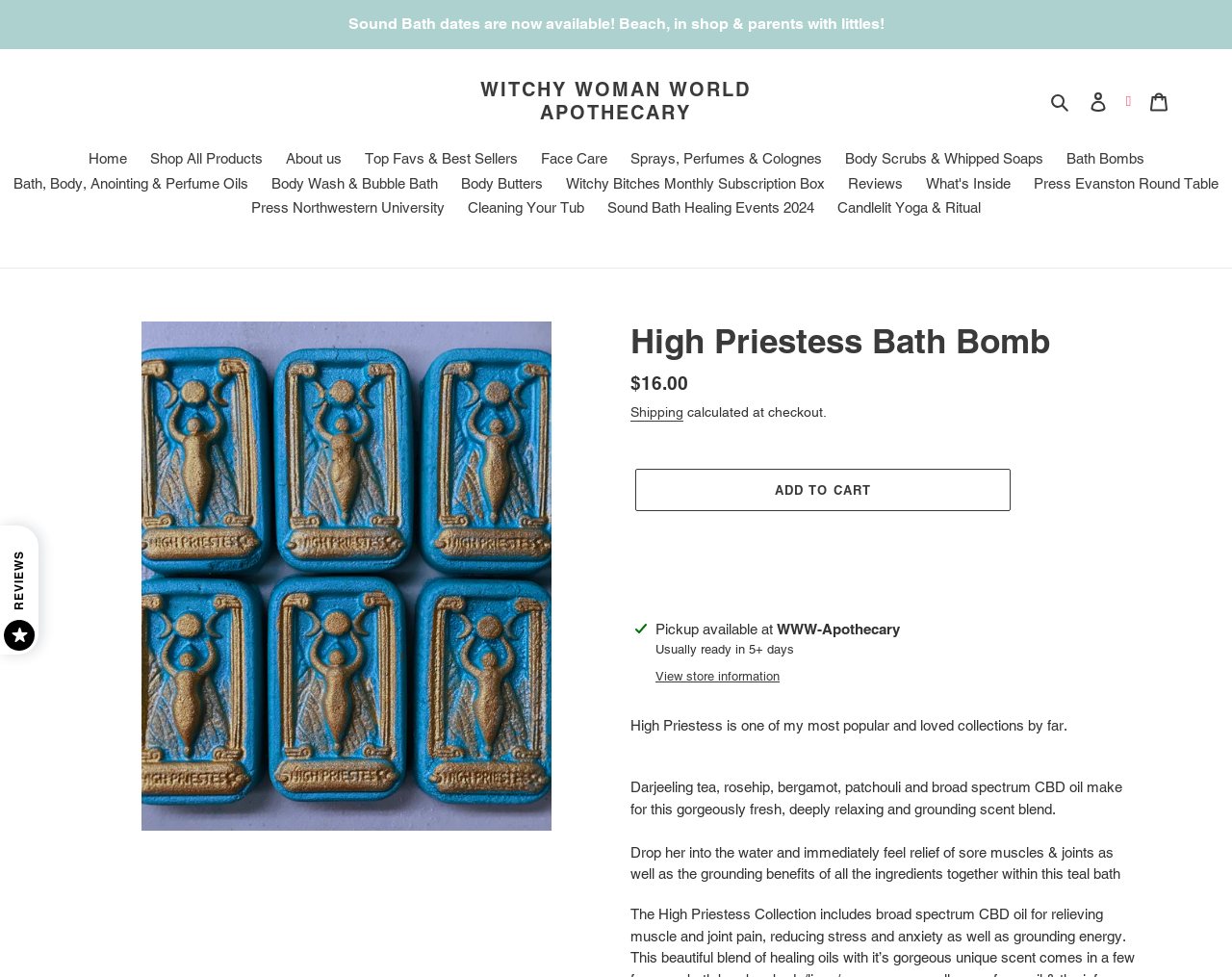What is the benefit of using the product? Look at the image and give a one-word or short phrase answer.

Relief of sore muscles and joints